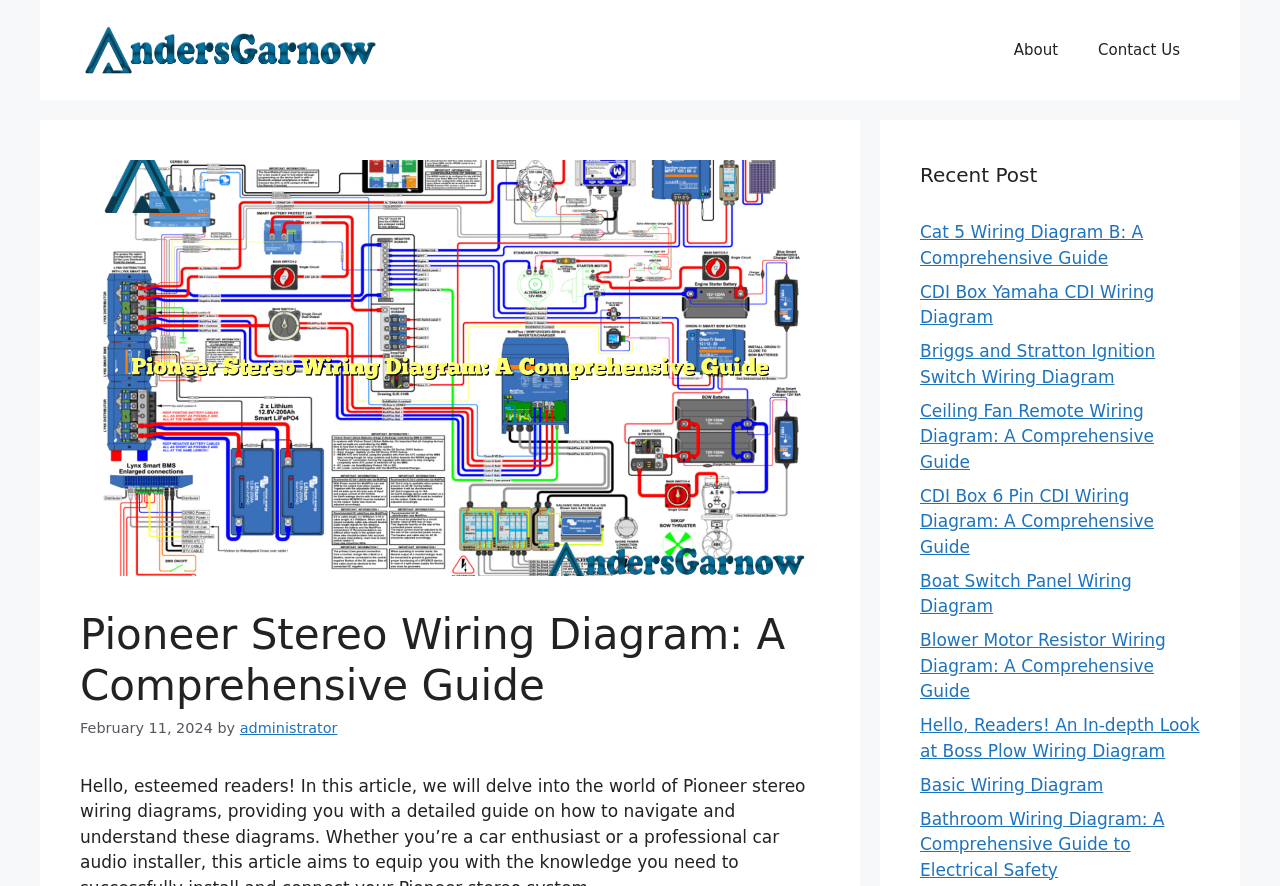Locate the bounding box coordinates of the element you need to click to accomplish the task described by this instruction: "explore the Briggs and Stratton Ignition Switch Wiring Diagram".

[0.719, 0.385, 0.903, 0.436]